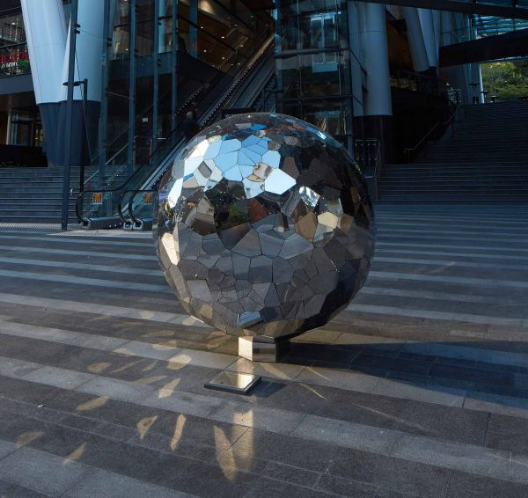Provide a comprehensive description of the image.

The image features the artwork titled "Tide" by artist Wolfgang Buttress, prominently displayed in a public space at 180 Brisbane. The sculpture is characterized by a large, stainless steel sphere, which captures and distorts reflections of its surroundings, including the Brisbane CBD and the sky above. The polished surface of the sphere creates a dynamic interplay of light and reflections, allowing observers to see themselves and the world around them in a new light.

Set against a backdrop of modern architecture, the sphere appears to float above the grey stone pavement, casting intriguing shadows that enhance its visual presence. This artwork not only serves as a focal point in the piazza but also represents themes of fluidity, transformation, and the relationship between the built environment and nature. As viewers engage with "Tide," they are invited to explore the connections between themselves and the ever-changing landscape of the Brisbane River, emphasizing notions of presence and absence. The installation is enhanced by hidden LED lighting within the sphere, which responds to the tides of the river, illuminating the artwork in relation to the natural world.